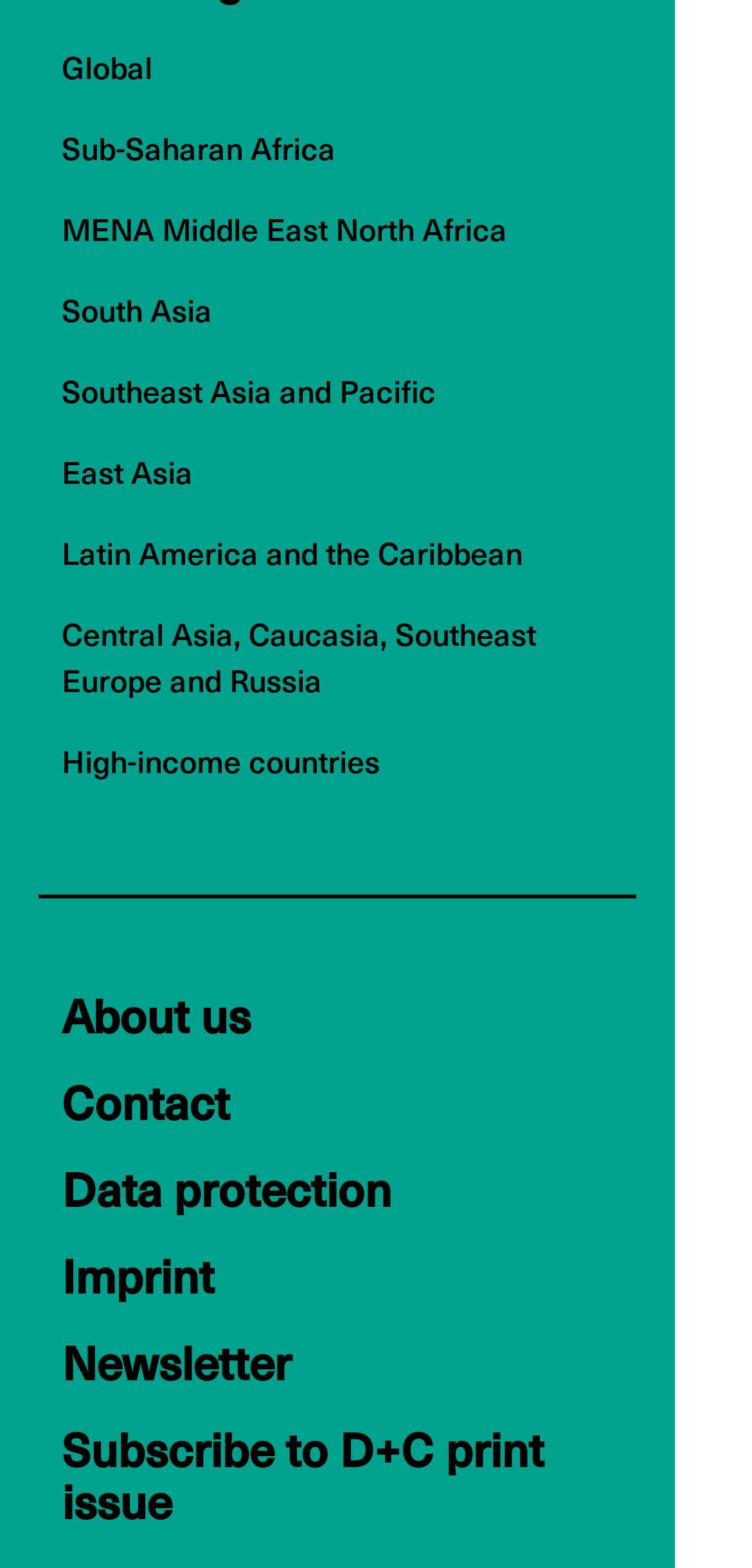Please indicate the bounding box coordinates for the clickable area to complete the following task: "Click on Global". The coordinates should be specified as four float numbers between 0 and 1, i.e., [left, top, right, bottom].

[0.082, 0.027, 0.203, 0.056]